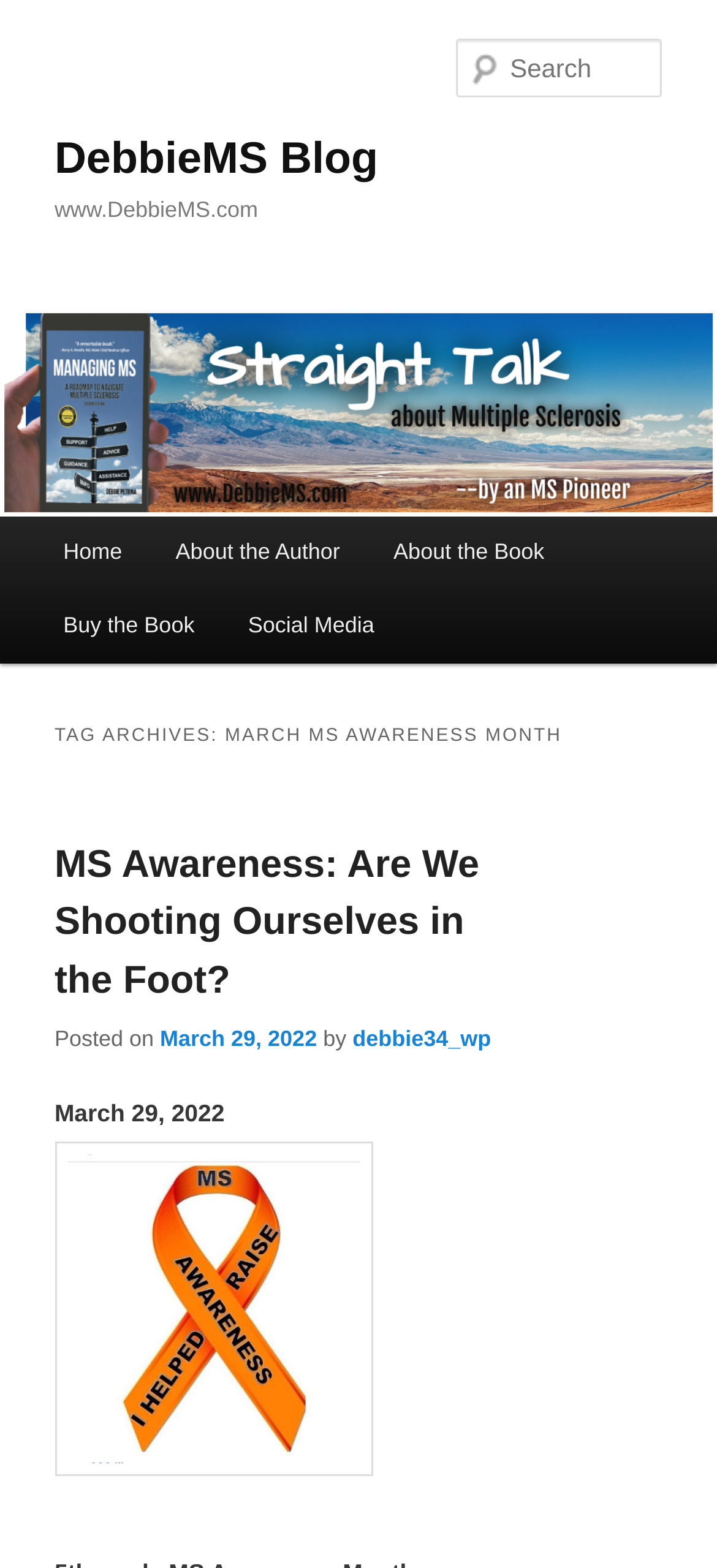Using the information shown in the image, answer the question with as much detail as possible: What is the title of the latest article?

The title of the latest article can be found in the heading element with the text 'MS Awareness: Are We Shooting Ourselves in the Foot?' which is located below the 'TAG ARCHIVES: MARCH MS AWARENESS MONTH' heading.